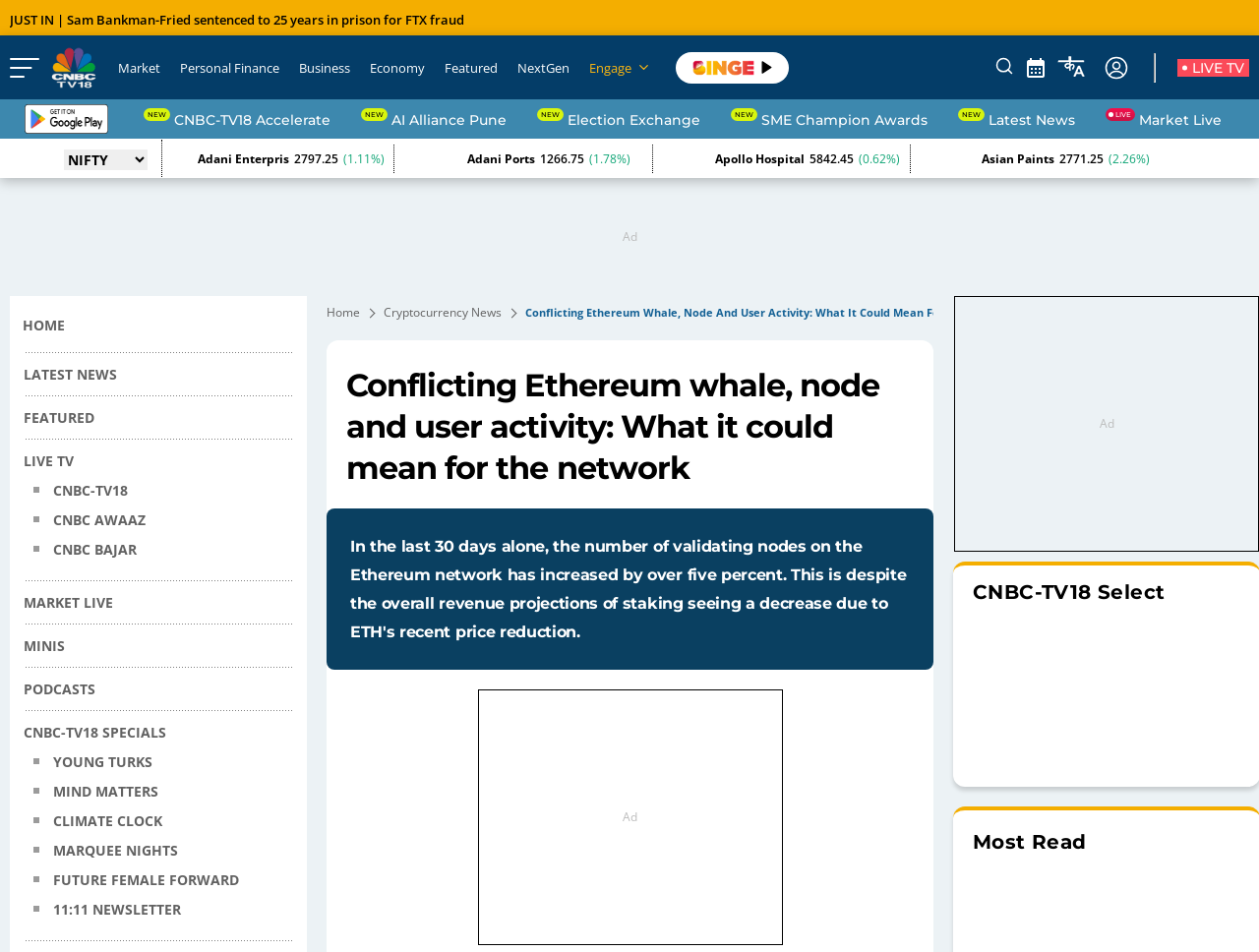Find the bounding box coordinates for the area you need to click to carry out the instruction: "Click on the 'Cryptocurrency News' link". The coordinates should be four float numbers between 0 and 1, indicated as [left, top, right, bottom].

[0.305, 0.314, 0.398, 0.343]